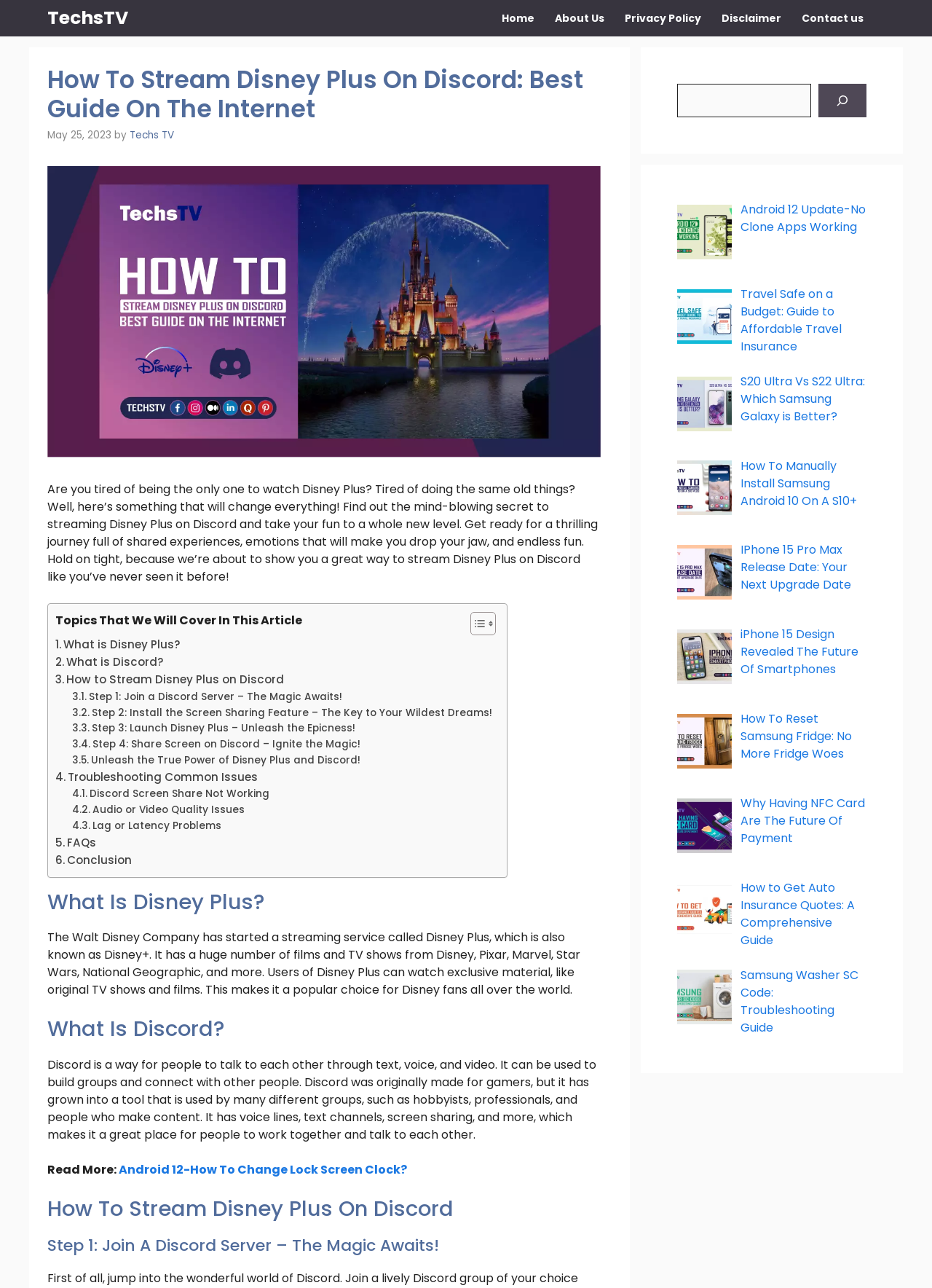Could you specify the bounding box coordinates for the clickable section to complete the following instruction: "Click on the 'Home' link"?

[0.527, 0.0, 0.584, 0.028]